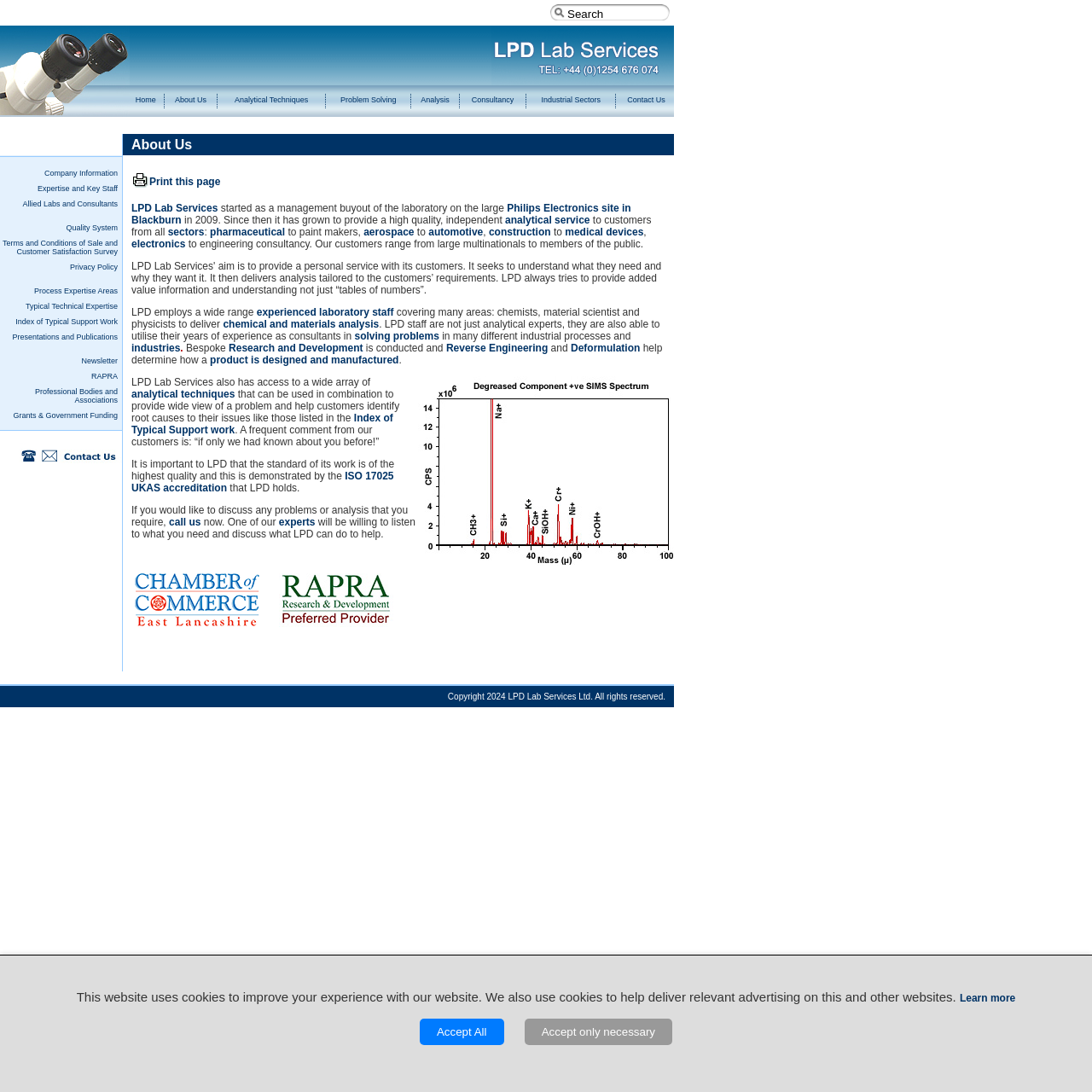Can you find the bounding box coordinates of the area I should click to execute the following instruction: "Contact Us"?

[0.574, 0.088, 0.609, 0.096]